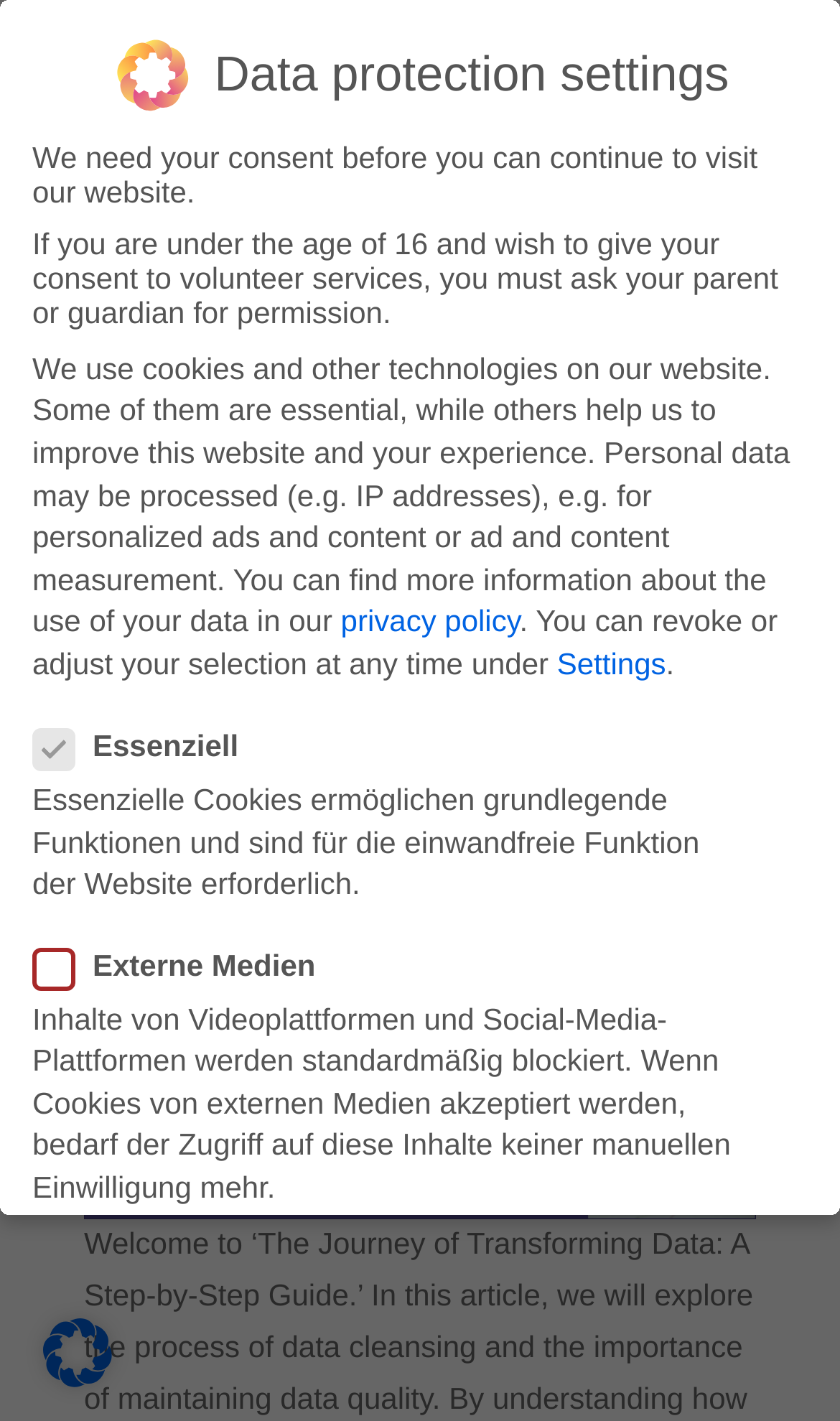Please specify the bounding box coordinates for the clickable region that will help you carry out the instruction: "Read the article by Philip Mörke".

[0.148, 0.364, 0.345, 0.388]